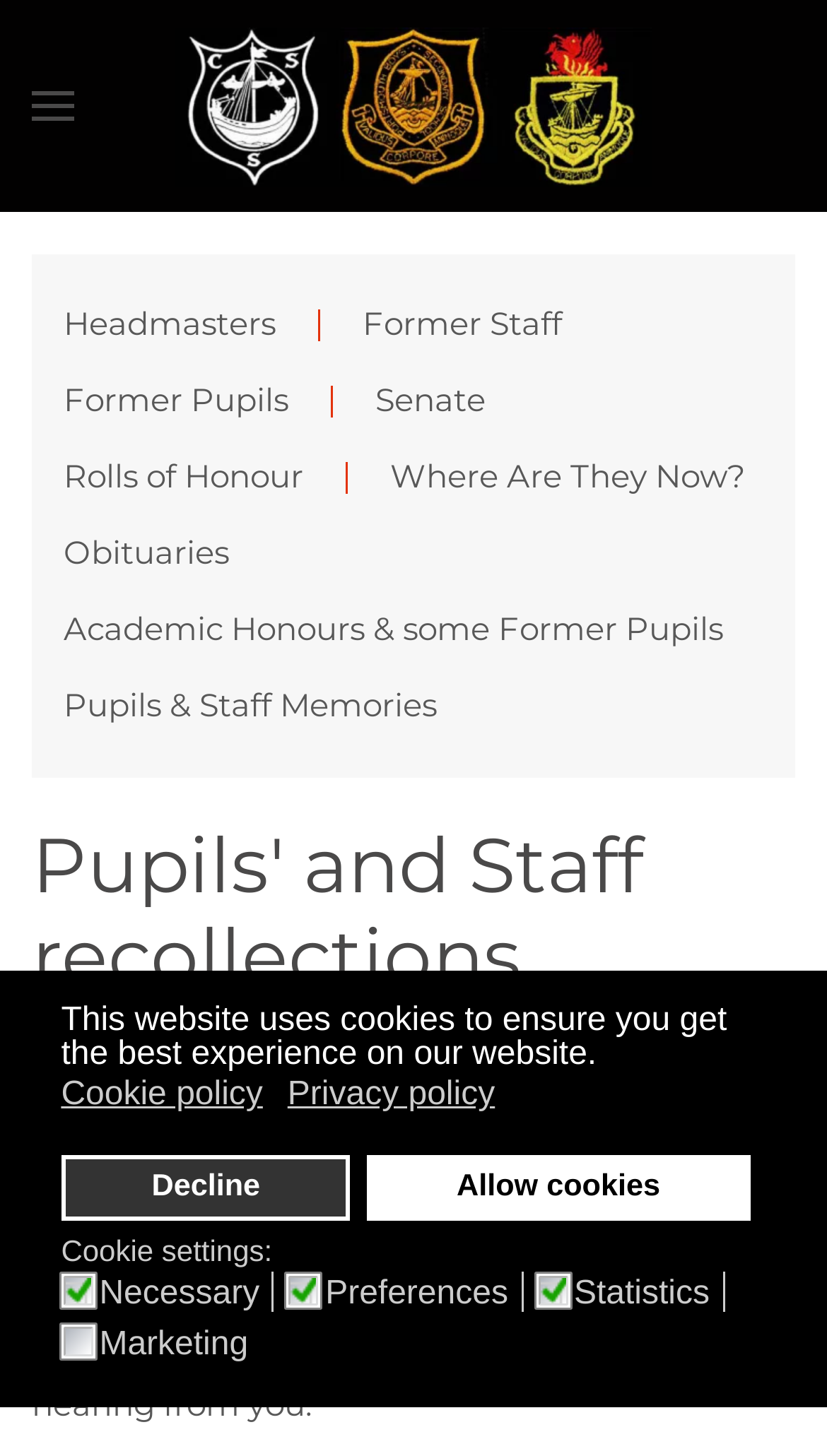Could you locate the bounding box coordinates for the section that should be clicked to accomplish this task: "View Headmasters".

[0.077, 0.204, 0.333, 0.242]